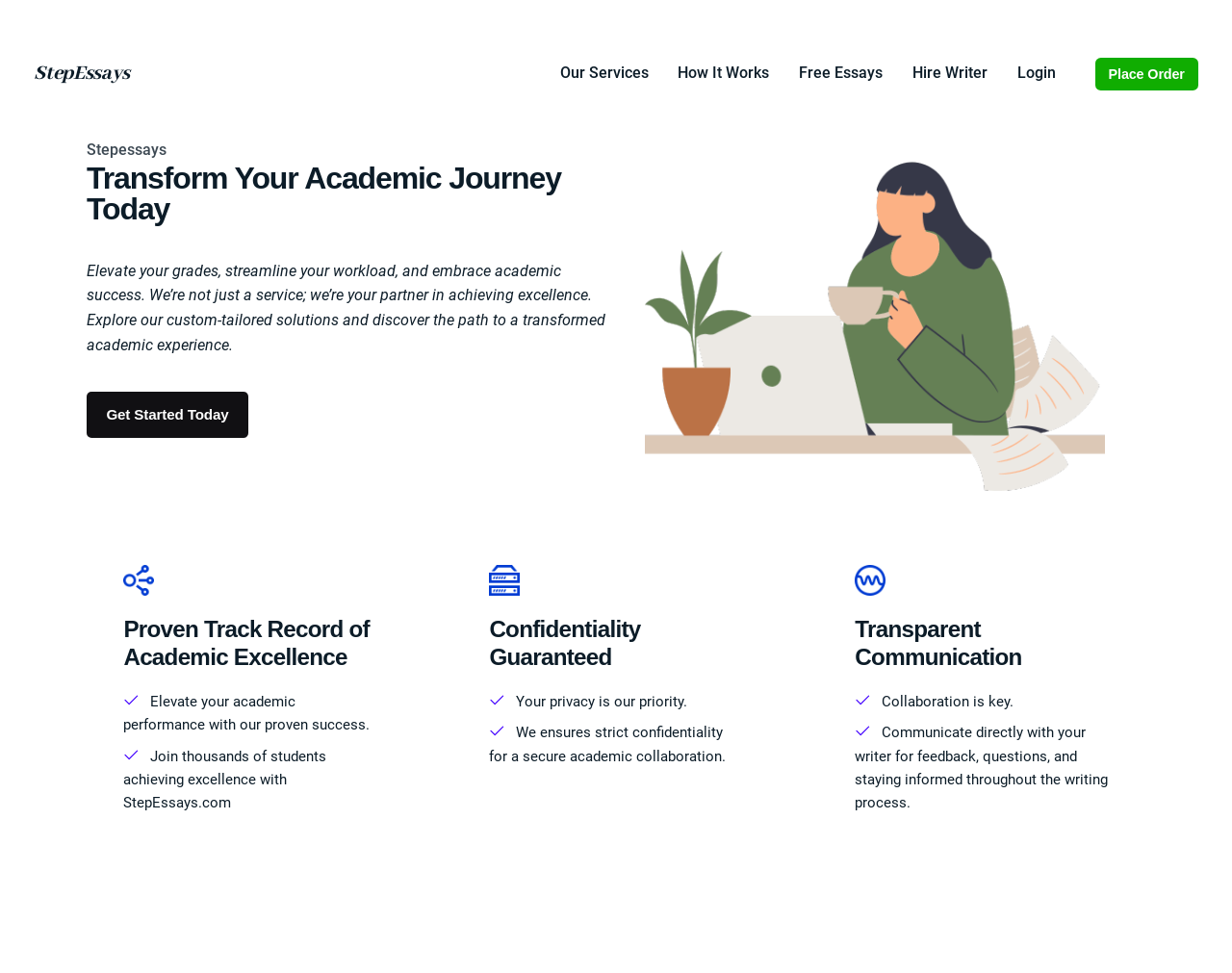Provide a brief response in the form of a single word or phrase:
How many icons are displayed on the webpage?

3